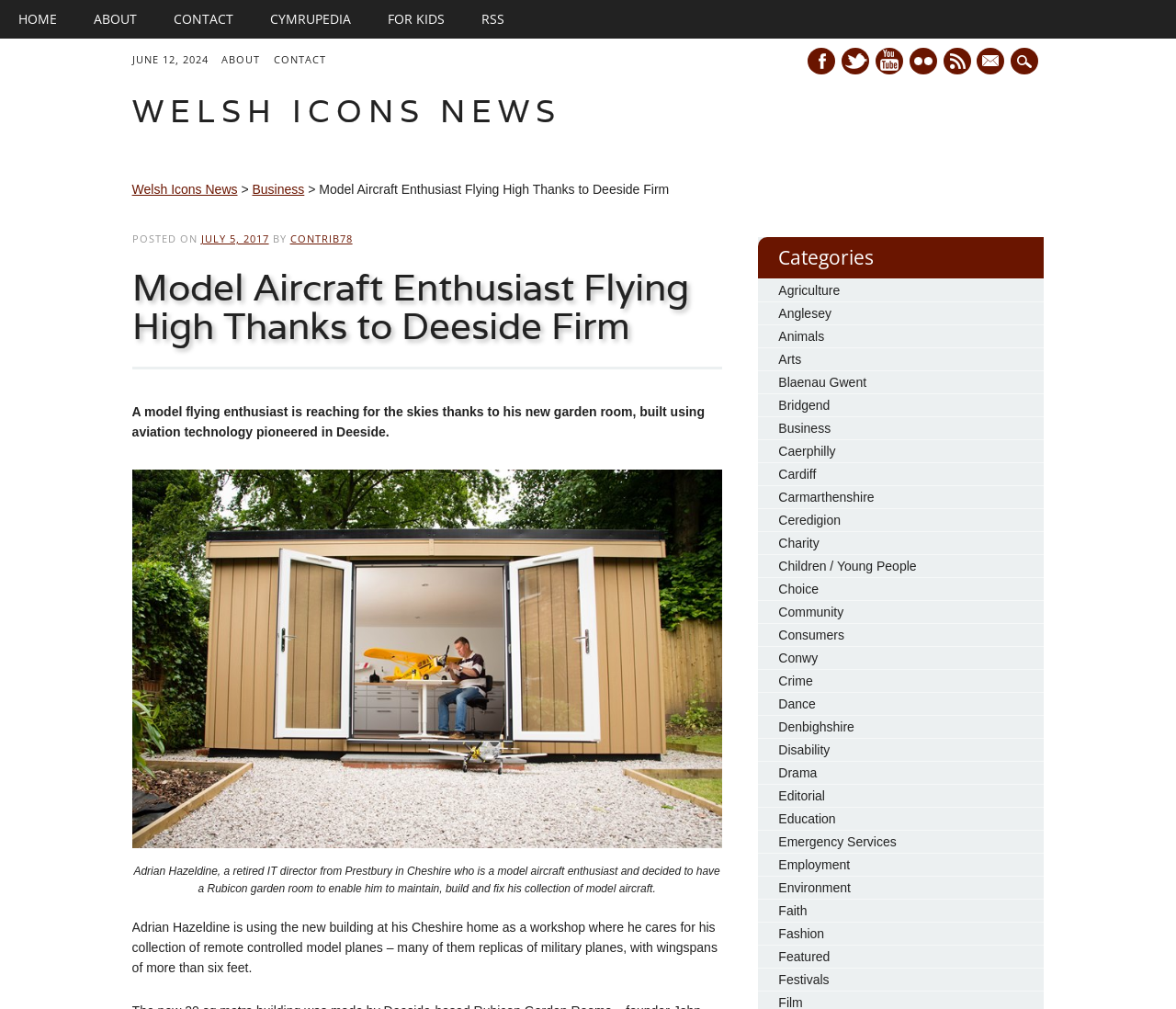Determine the bounding box coordinates of the clickable element to achieve the following action: 'view cart'. Provide the coordinates as four float values between 0 and 1, formatted as [left, top, right, bottom].

None